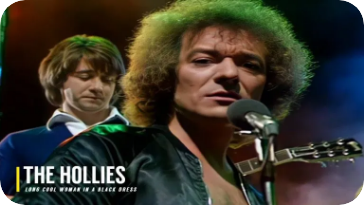Give a thorough description of the image, including any visible elements and their relationships.

In this vibrant image, members of the rock band The Hollies are performing, with the focus on a lead singer who exudes charisma and energy. His signature curly hair frames his face as he sings into a microphone, delivering an engaging performance. In the background, another band member is seen, complementing the lively atmosphere with a laid-back demeanor. The scene captures the essence of a classic rock performance, showcasing the band's timeless hit "Long Cool Woman in a Black Dress," symbolizing the spirit of rock 'n' roll from the early '70s. The lighting adds a colorful glow to the moment, enhancing the dynamic feel of their music and stage presence.